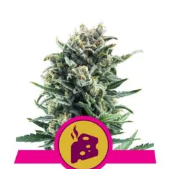What is unique about the flavor profile of the 'Blue Cheese' strain?
Using the information from the image, give a concise answer in one word or a short phrase.

Cheese-like taste